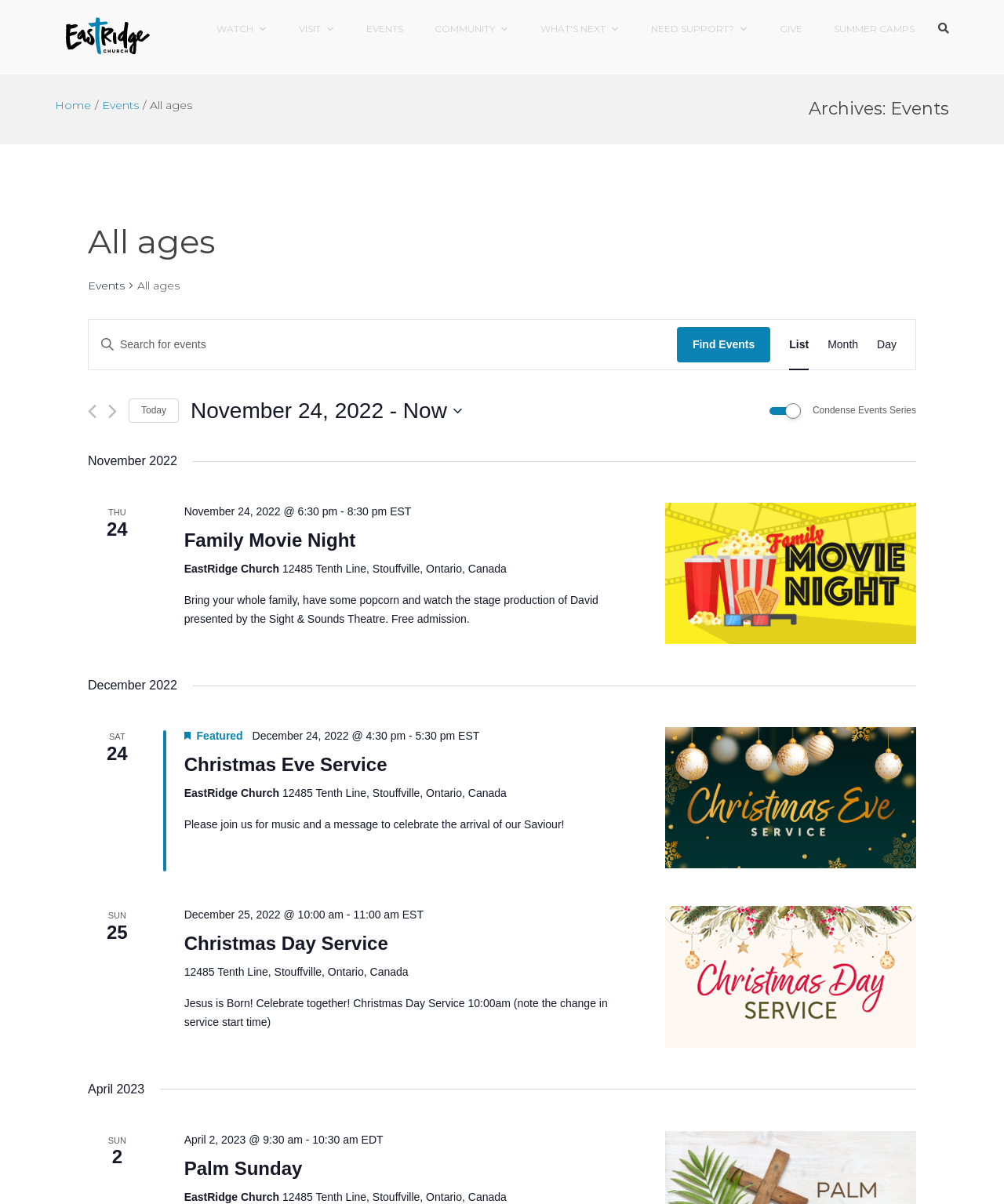Provide the bounding box coordinates of the section that needs to be clicked to accomplish the following instruction: "View the 'Family Movie Night' event."

[0.183, 0.44, 0.354, 0.458]